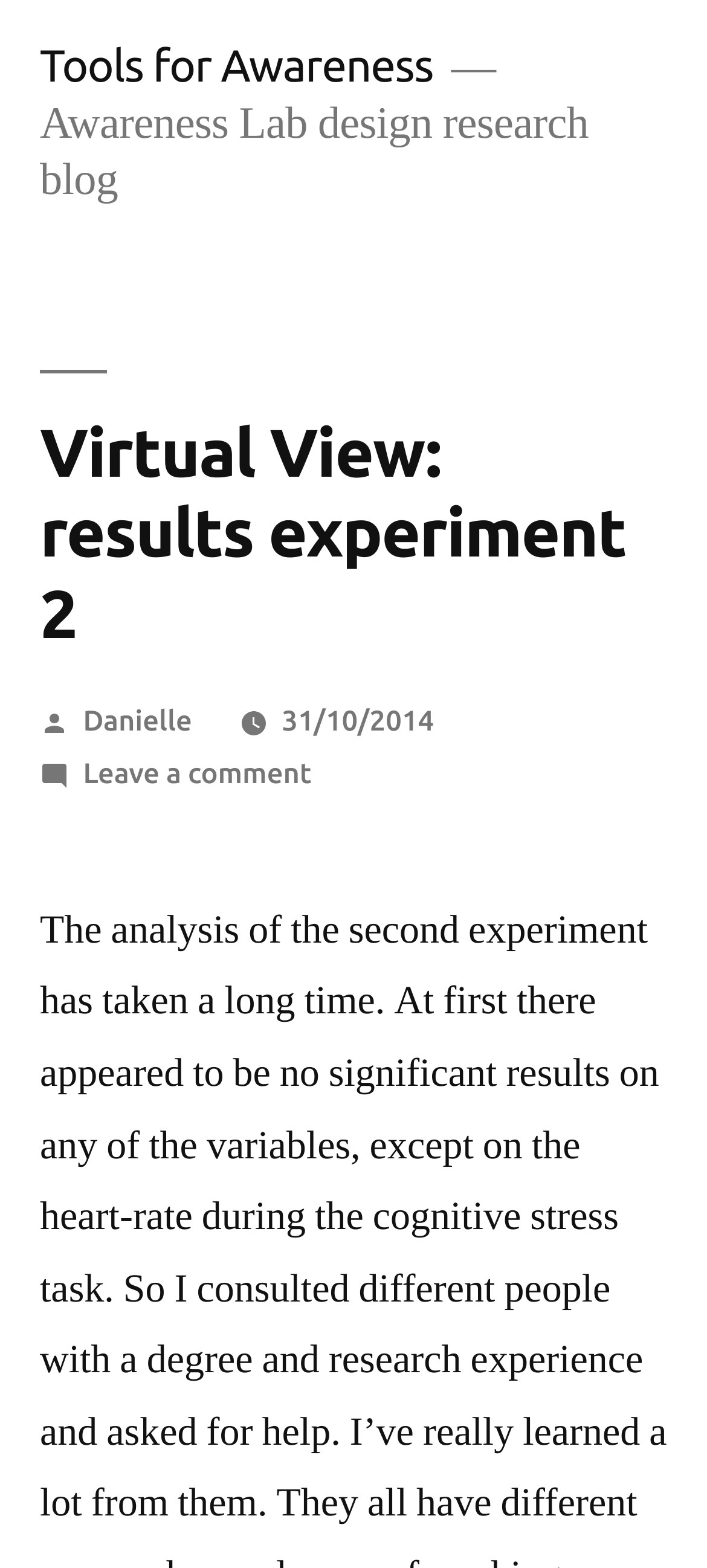Determine the bounding box for the UI element that matches this description: "Tools for Awareness".

[0.056, 0.025, 0.613, 0.058]